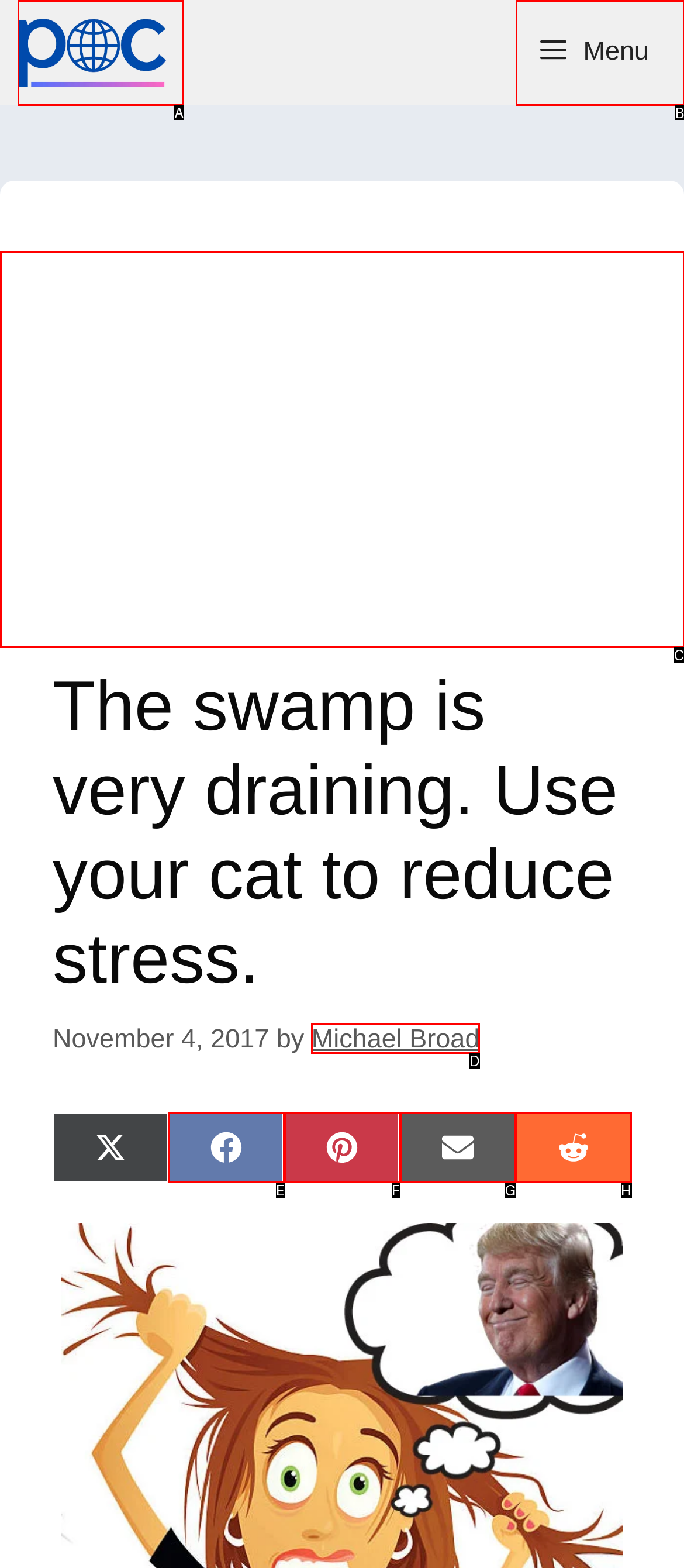Identify the HTML element that best matches the description: Michael Broad. Provide your answer by selecting the corresponding letter from the given options.

D